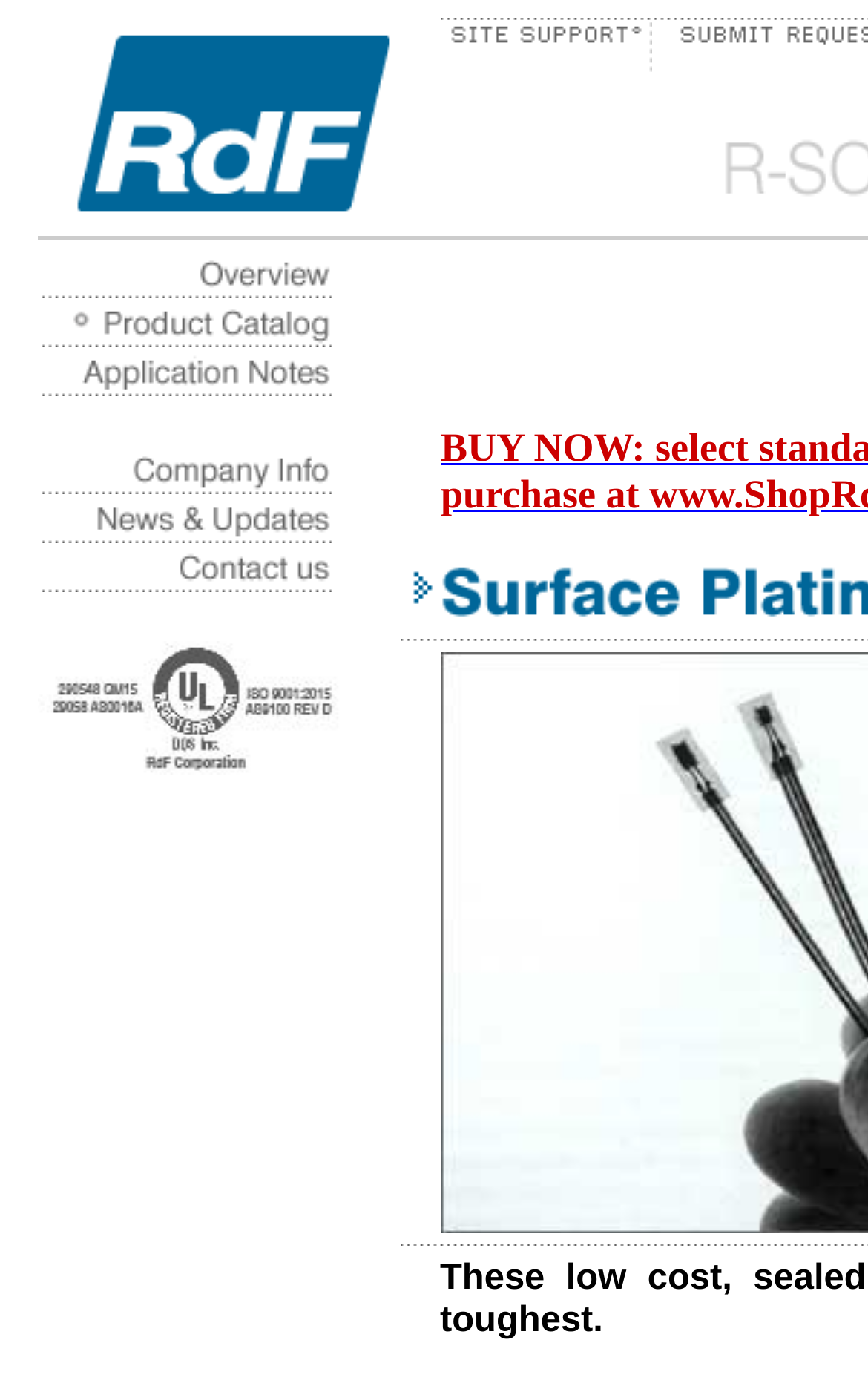How many links are in the second table row?
Your answer should be a single word or phrase derived from the screenshot.

1